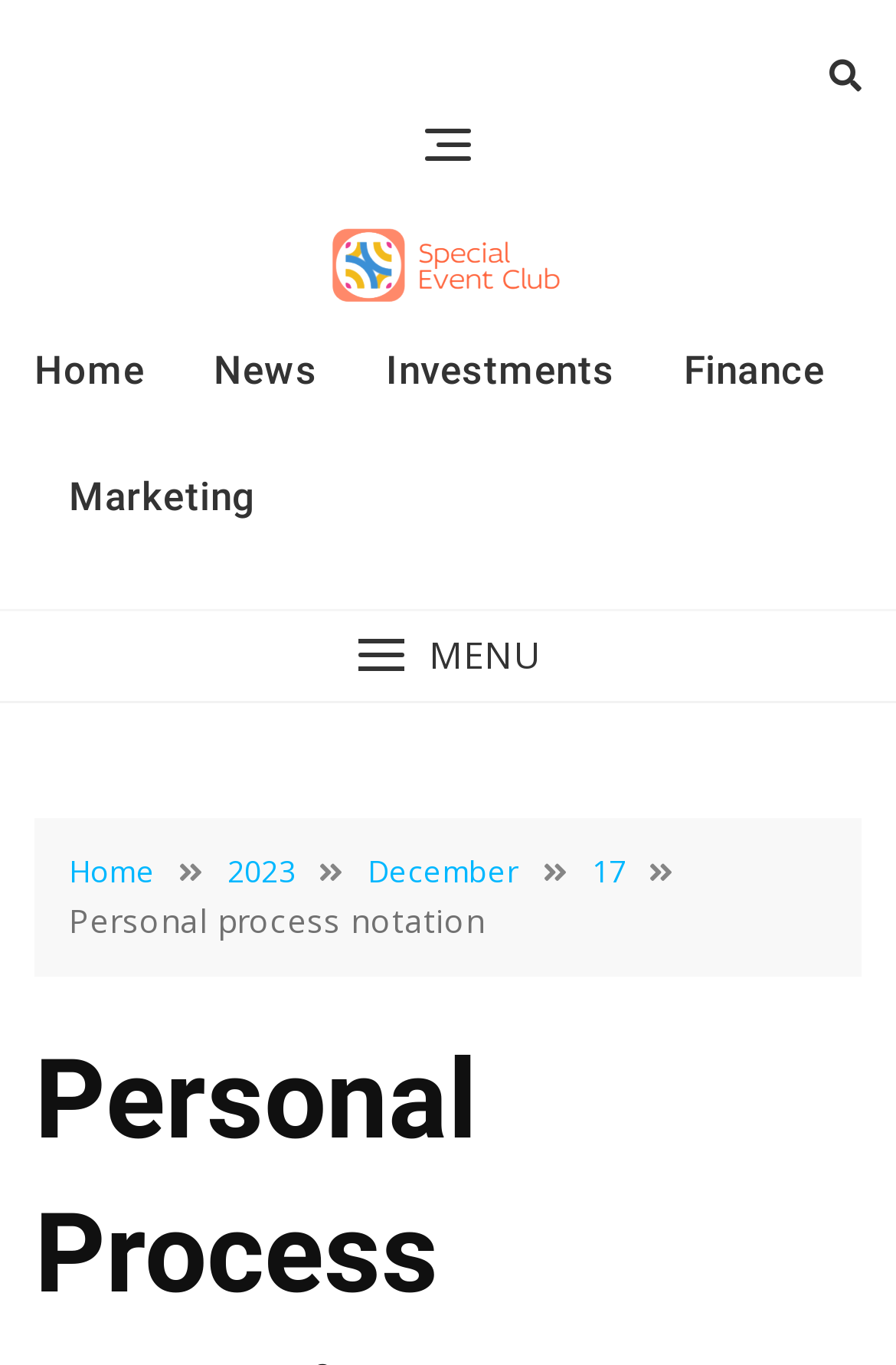Identify the bounding box coordinates of the area you need to click to perform the following instruction: "Click the menu button".

[0.0, 0.464, 1.0, 0.496]